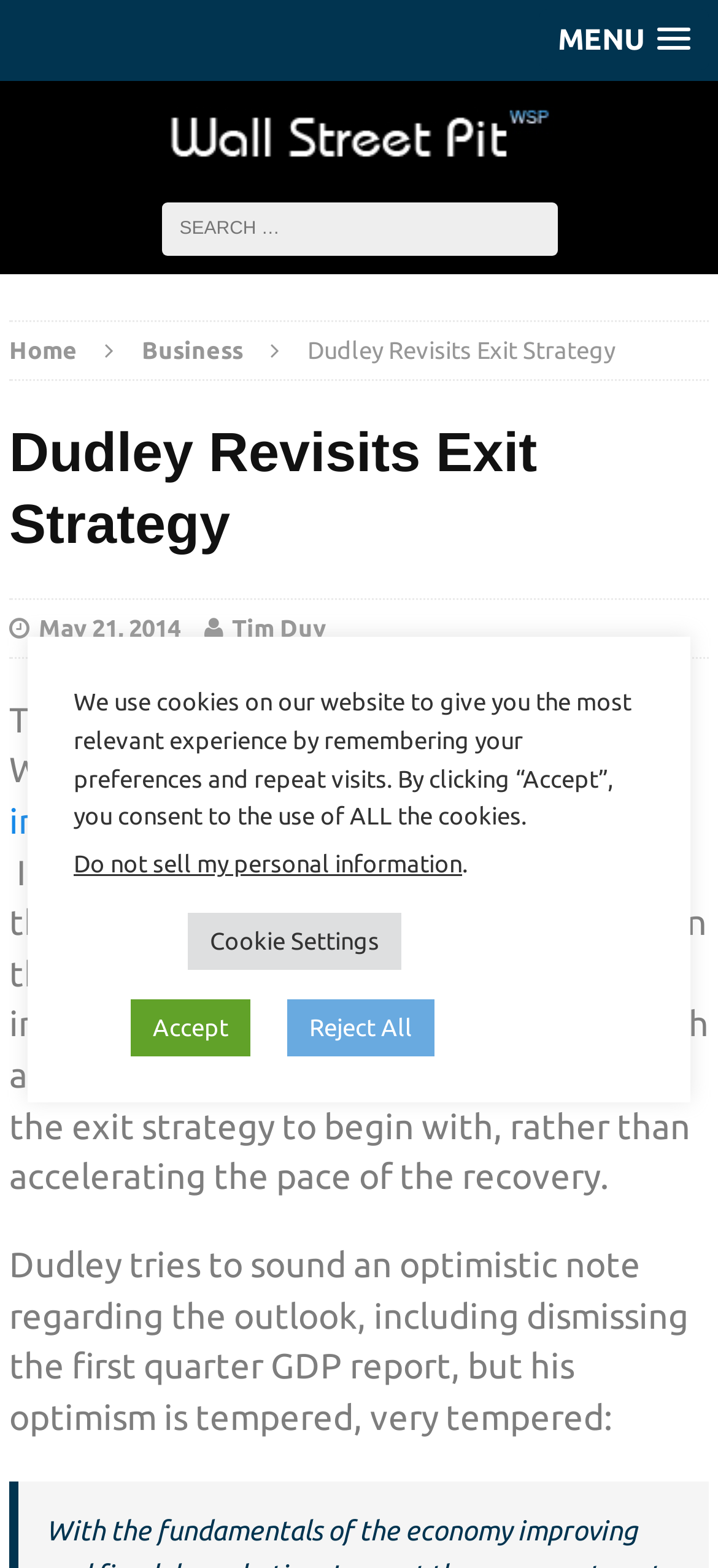Determine the bounding box coordinates of the element's region needed to click to follow the instruction: "Click the MENU link". Provide these coordinates as four float numbers between 0 and 1, formatted as [left, top, right, bottom].

[0.751, 0.006, 0.987, 0.045]